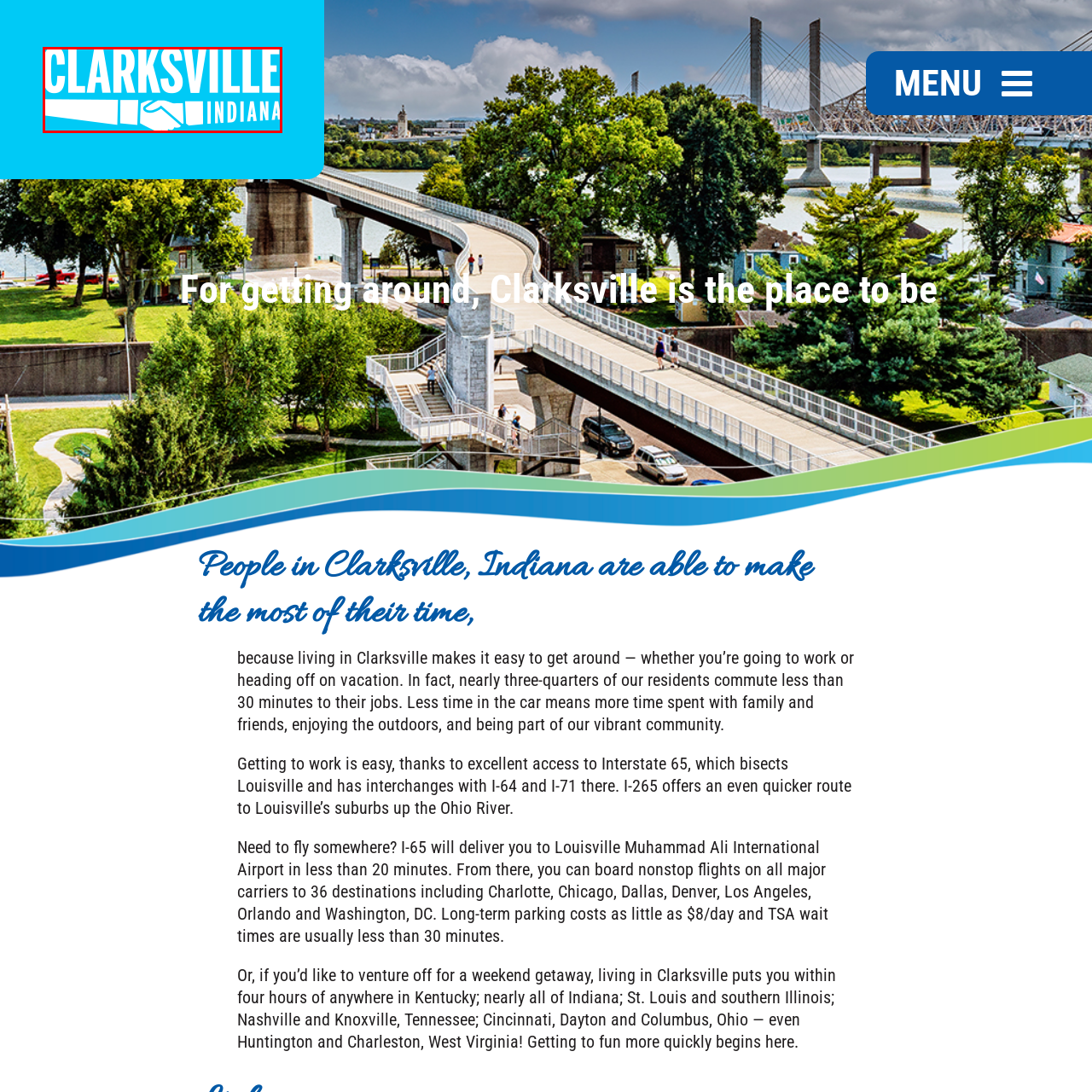Identify the content inside the red box and answer the question using a brief word or phrase: What is symbolized by the handshake graphic?

community, partnership, and welcoming vibes